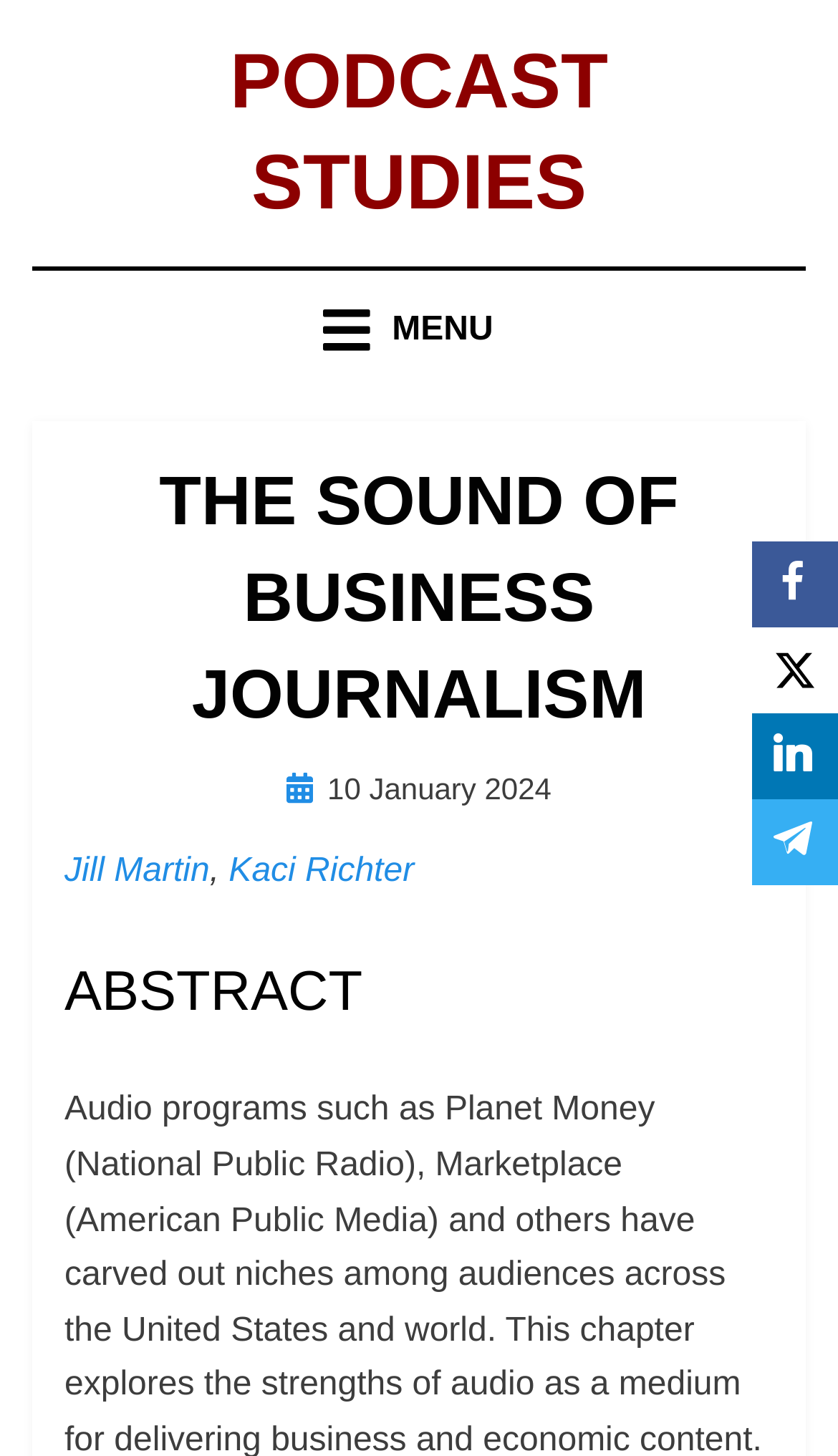Based on the image, please respond to the question with as much detail as possible:
Who are the authors of the abstract?

I found the answer by examining the links with the text 'Jill Martin' and 'Kaci Richter' which are located near the 'ABSTRACT' heading, indicating that they are the authors of the abstract.